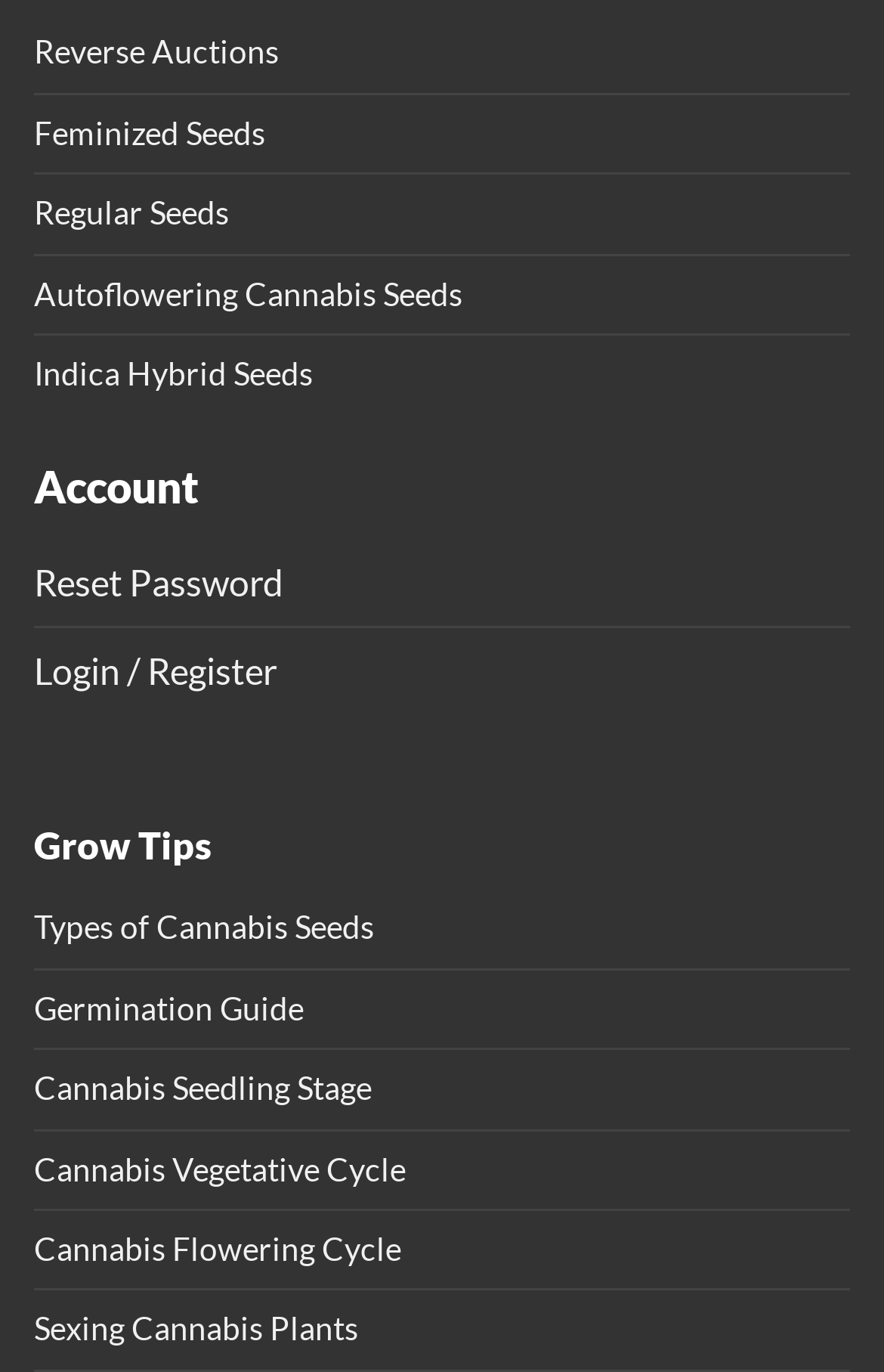Pinpoint the bounding box coordinates of the clickable area necessary to execute the following instruction: "Learn about Autoflowering Cannabis Seeds". The coordinates should be given as four float numbers between 0 and 1, namely [left, top, right, bottom].

[0.038, 0.186, 0.523, 0.243]